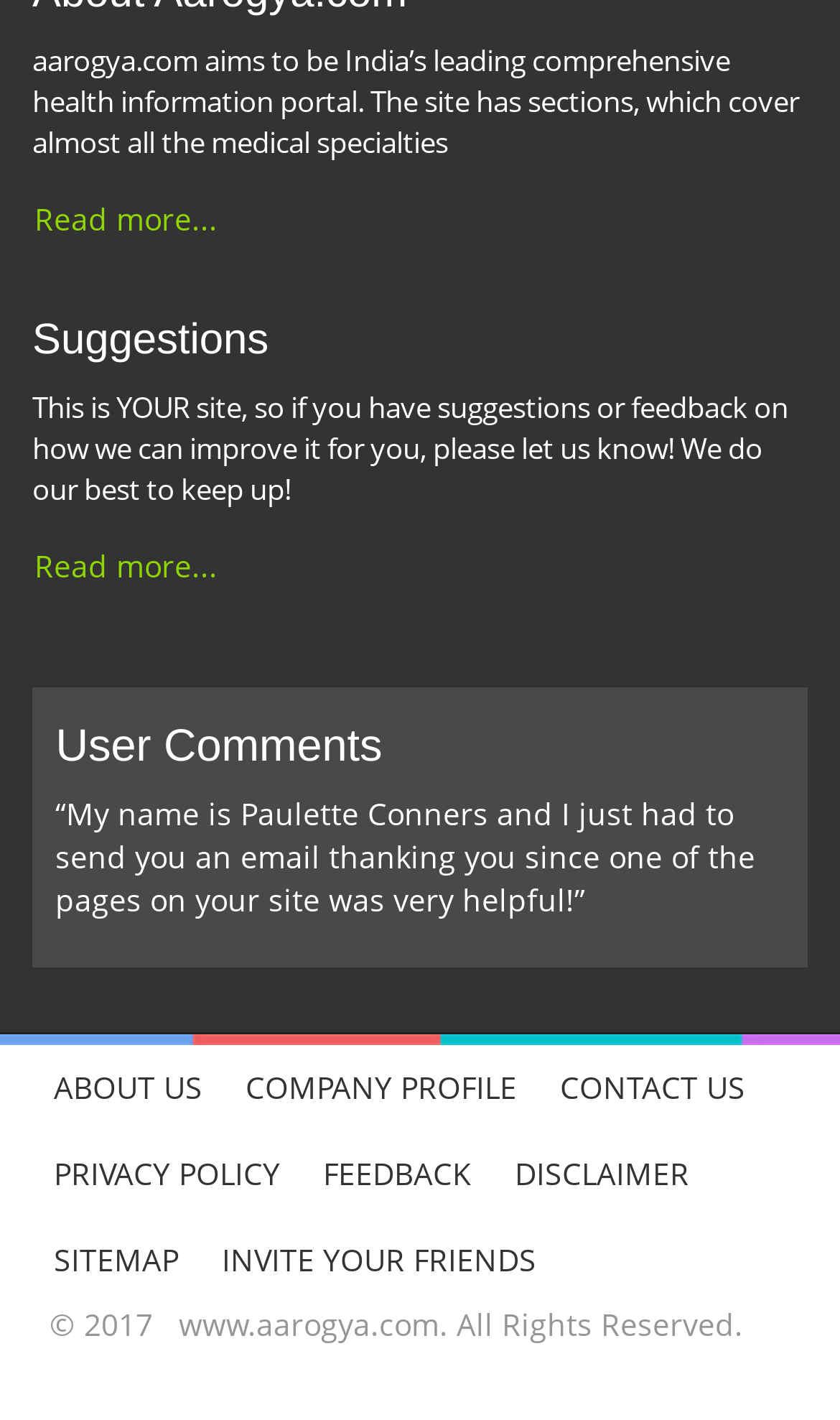Highlight the bounding box coordinates of the element that should be clicked to carry out the following instruction: "Visit the website's sitemap". The coordinates must be given as four float numbers ranging from 0 to 1, i.e., [left, top, right, bottom].

[0.038, 0.857, 0.238, 0.917]